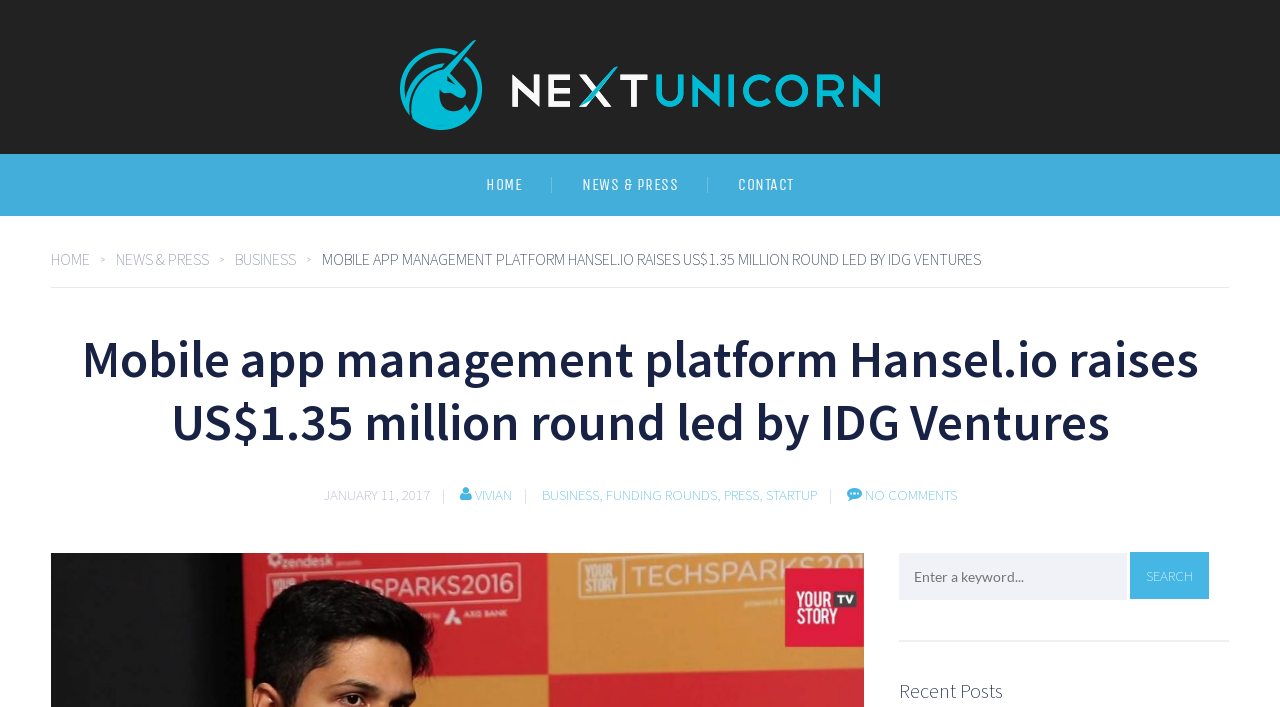Use a single word or phrase to respond to the question:
What is the purpose of the search box?

To search